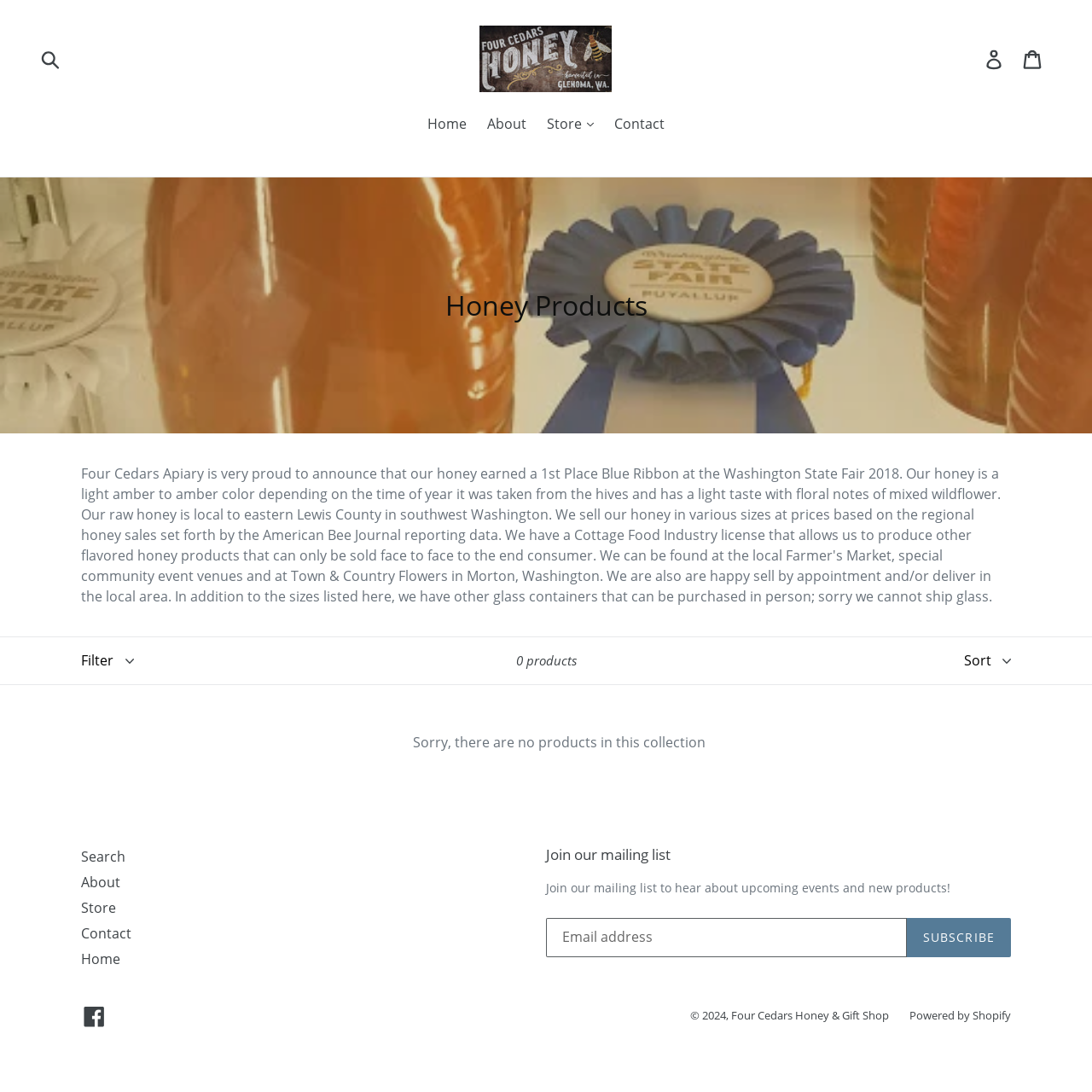Please specify the bounding box coordinates of the clickable region necessary for completing the following instruction: "Subscribe to the mailing list". The coordinates must consist of four float numbers between 0 and 1, i.e., [left, top, right, bottom].

[0.83, 0.84, 0.926, 0.876]